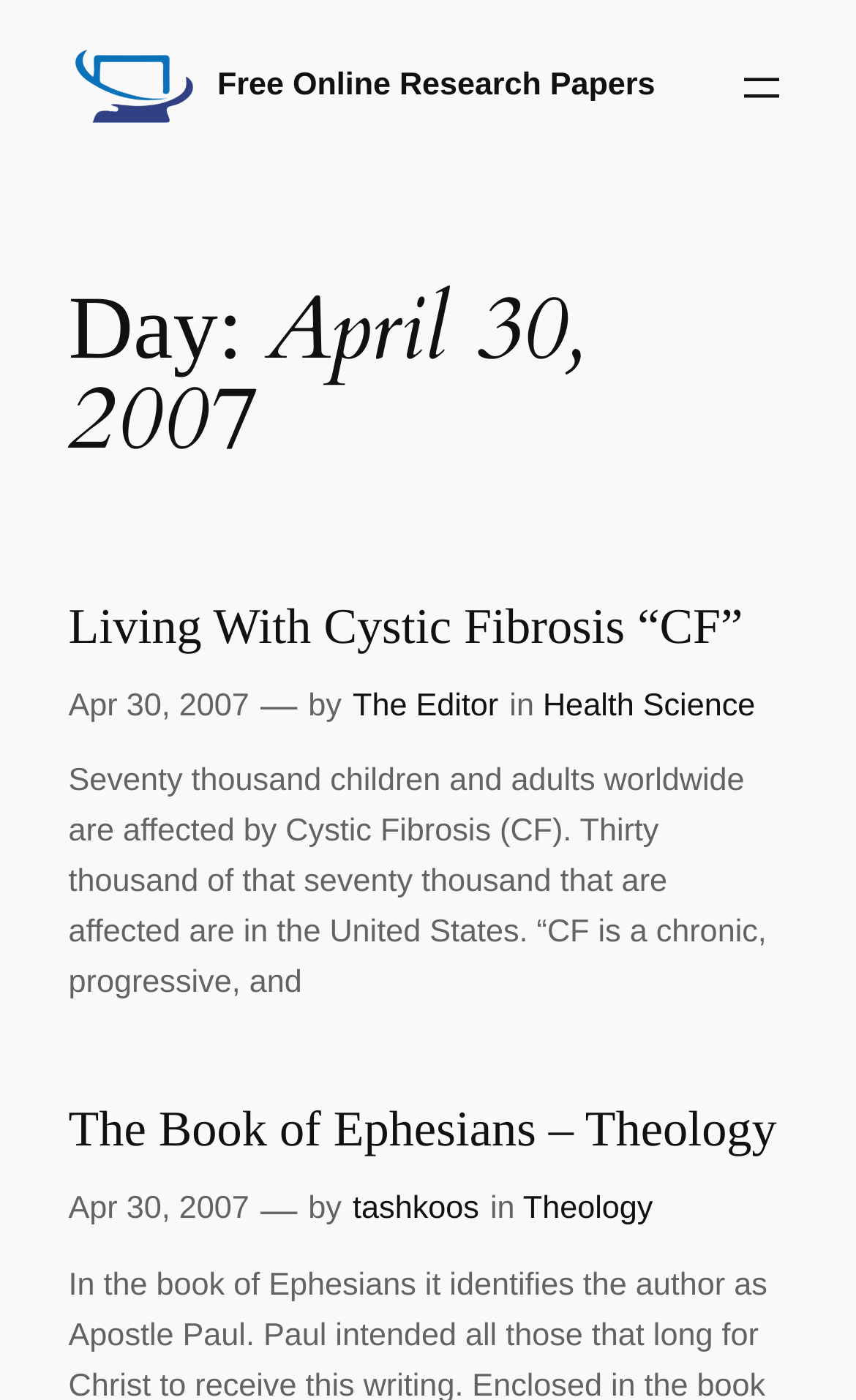Identify the headline of the webpage and generate its text content.

Day: April 30, 2007